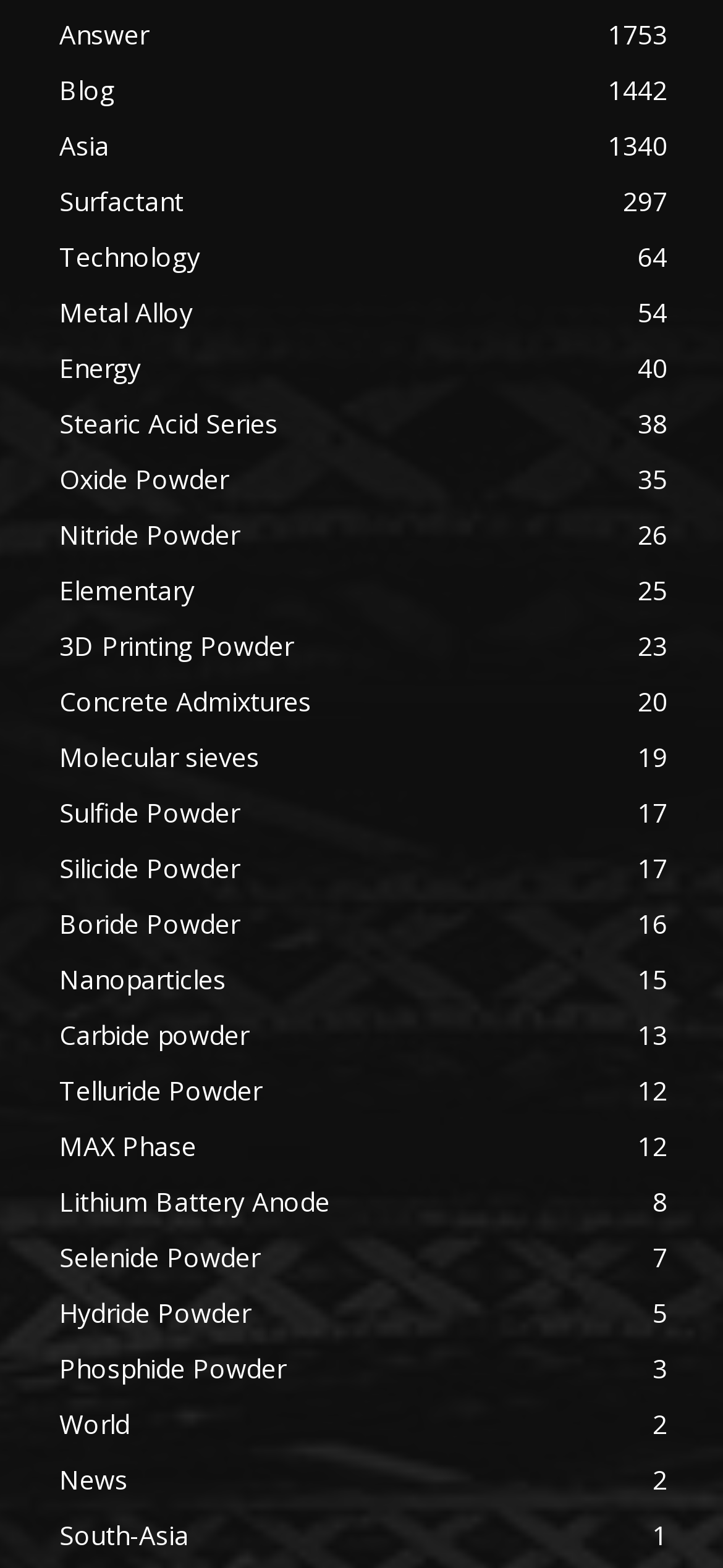Reply to the question with a brief word or phrase: Are there any links related to energy?

Yes